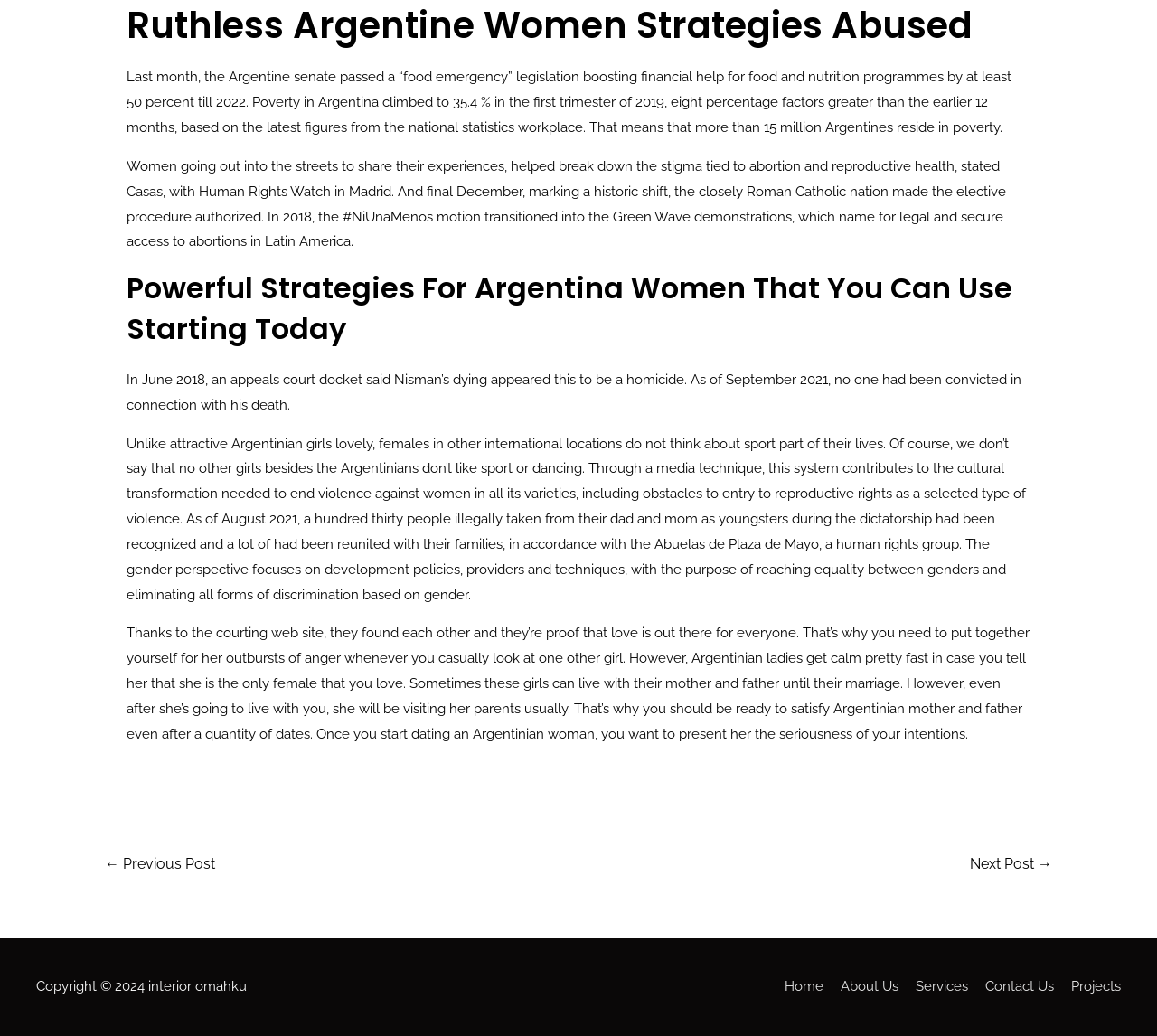Pinpoint the bounding box coordinates of the clickable area needed to execute the instruction: "Click on 'Home'". The coordinates should be specified as four float numbers between 0 and 1, i.e., [left, top, right, bottom].

[0.678, 0.944, 0.712, 0.96]